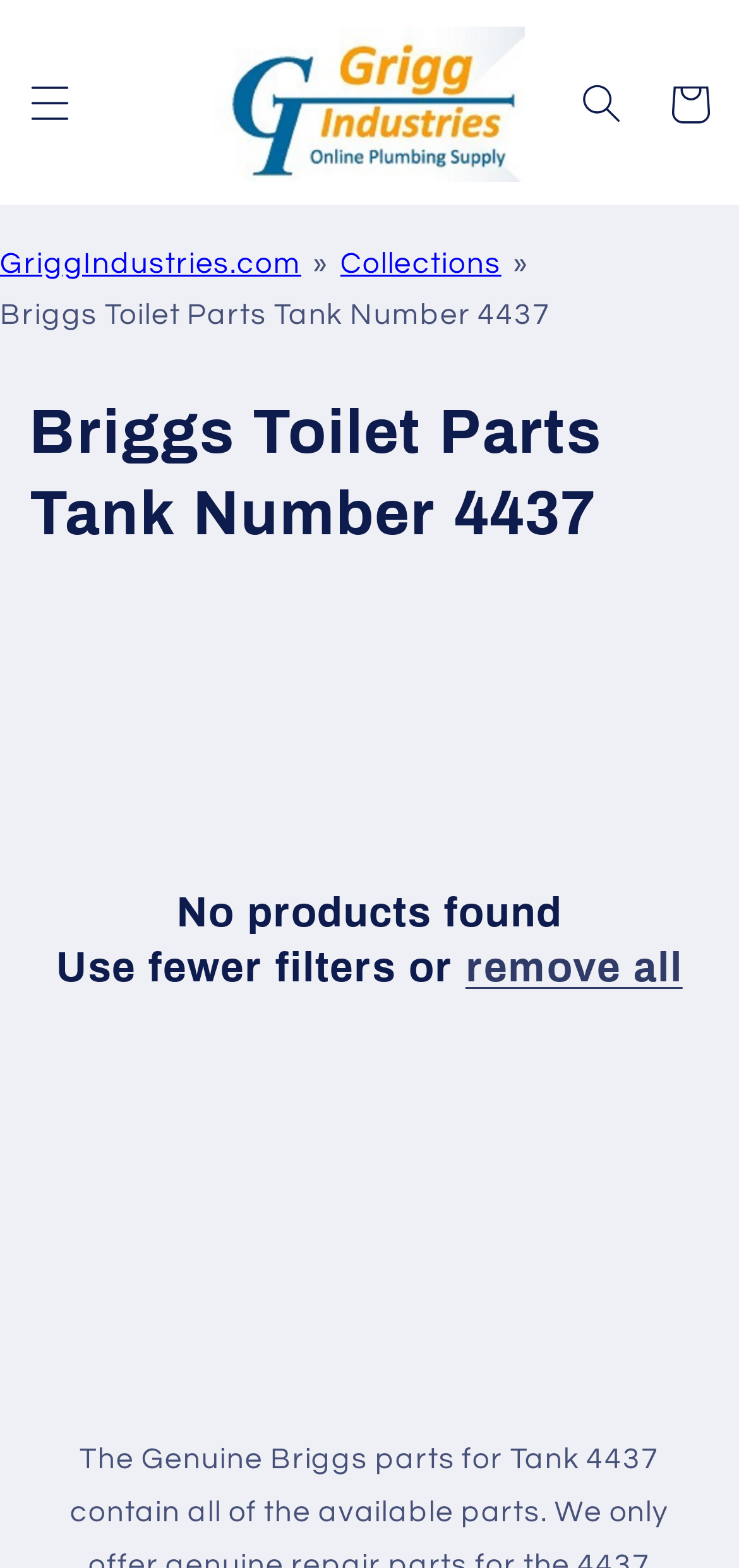Are there any products listed on the webpage?
Using the visual information, respond with a single word or phrase.

No